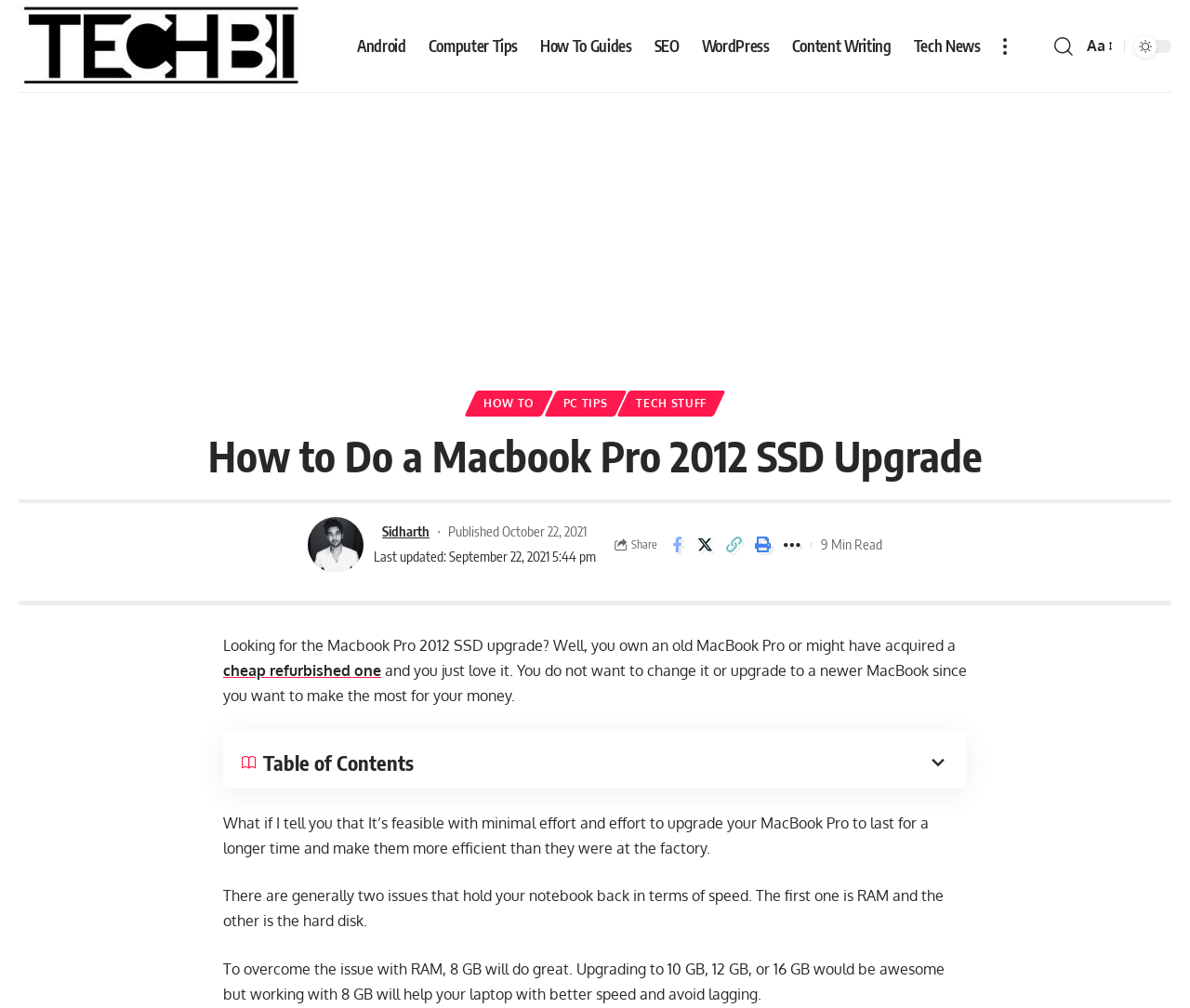What is the author's name?
Respond to the question with a single word or phrase according to the image.

Sidharth